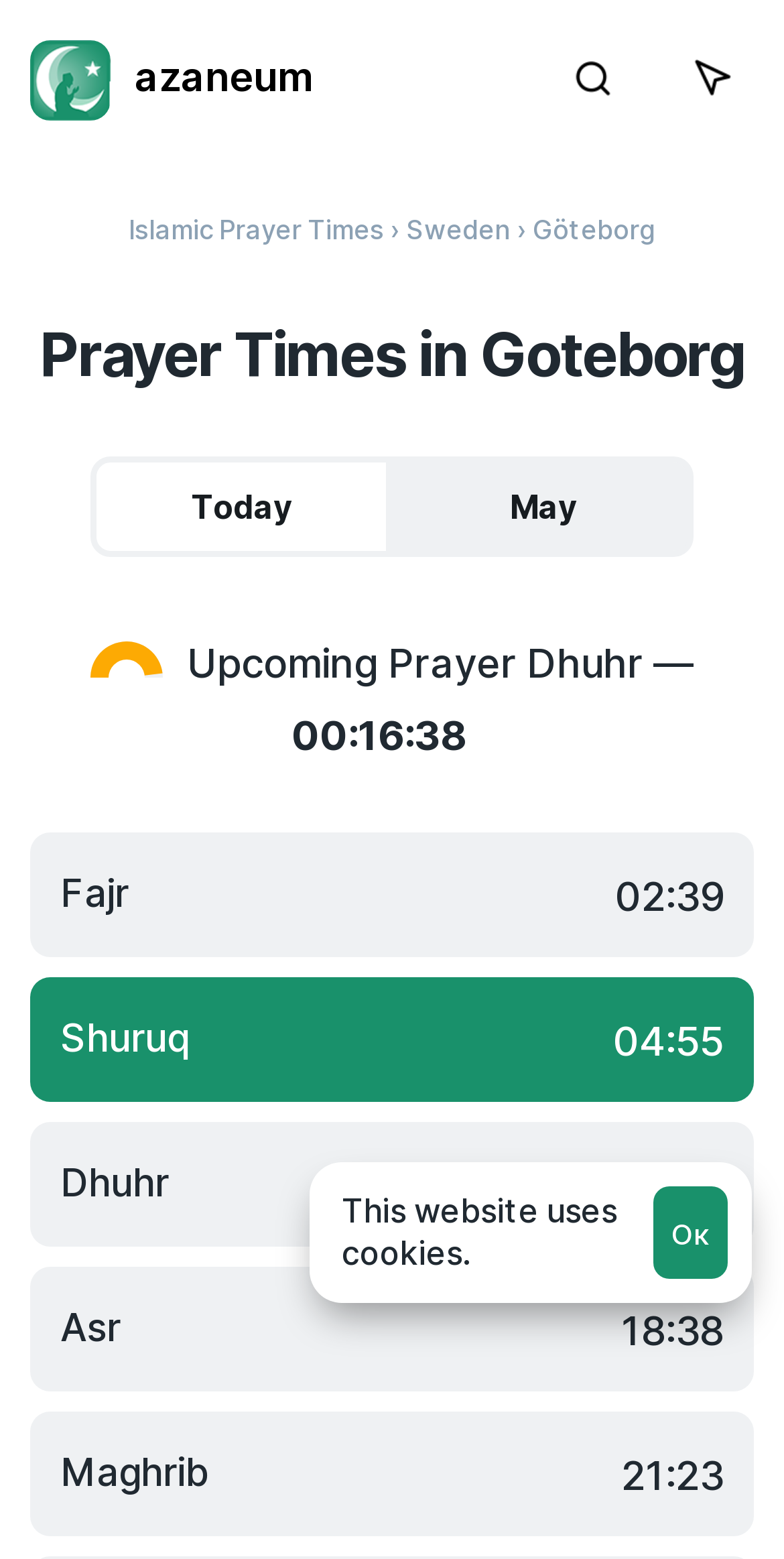Locate the bounding box coordinates of the clickable area to execute the instruction: "Check the Dhuhr prayer time". Provide the coordinates as four float numbers between 0 and 1, represented as [left, top, right, bottom].

[0.79, 0.741, 0.923, 0.78]